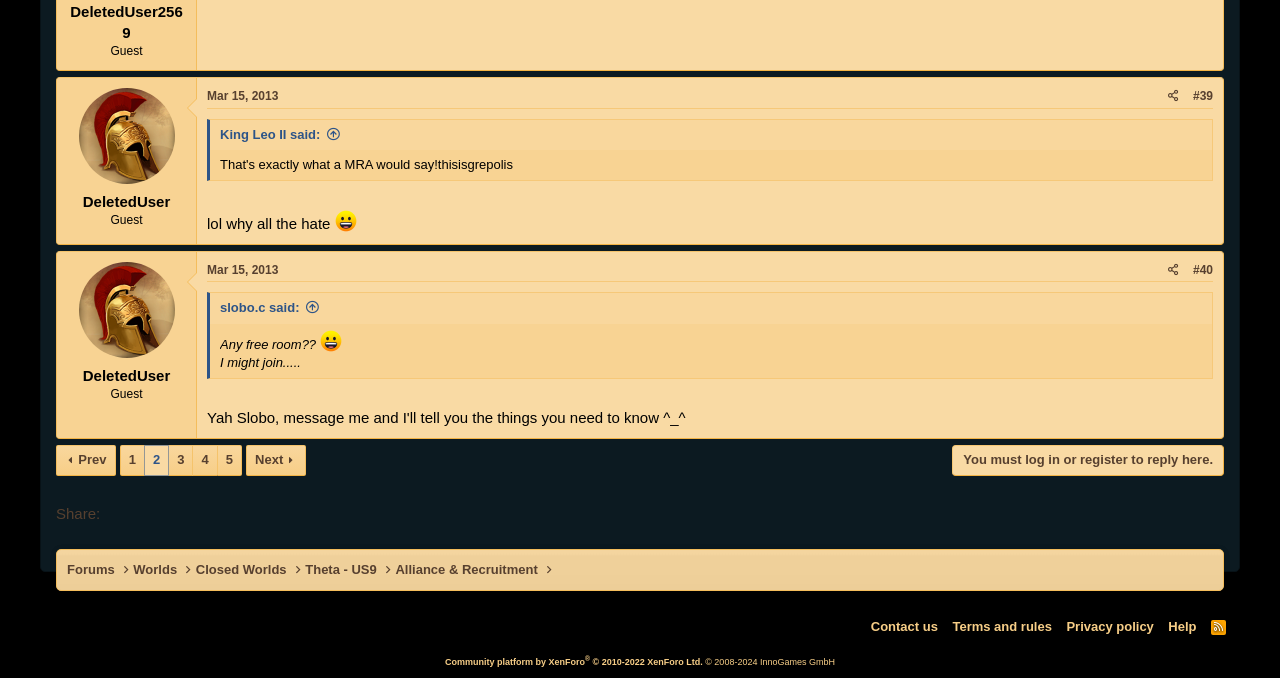Determine the bounding box of the UI component based on this description: "Alliance & Recruitment". The bounding box coordinates should be four float values between 0 and 1, i.e., [left, top, right, bottom].

[0.309, 0.826, 0.42, 0.855]